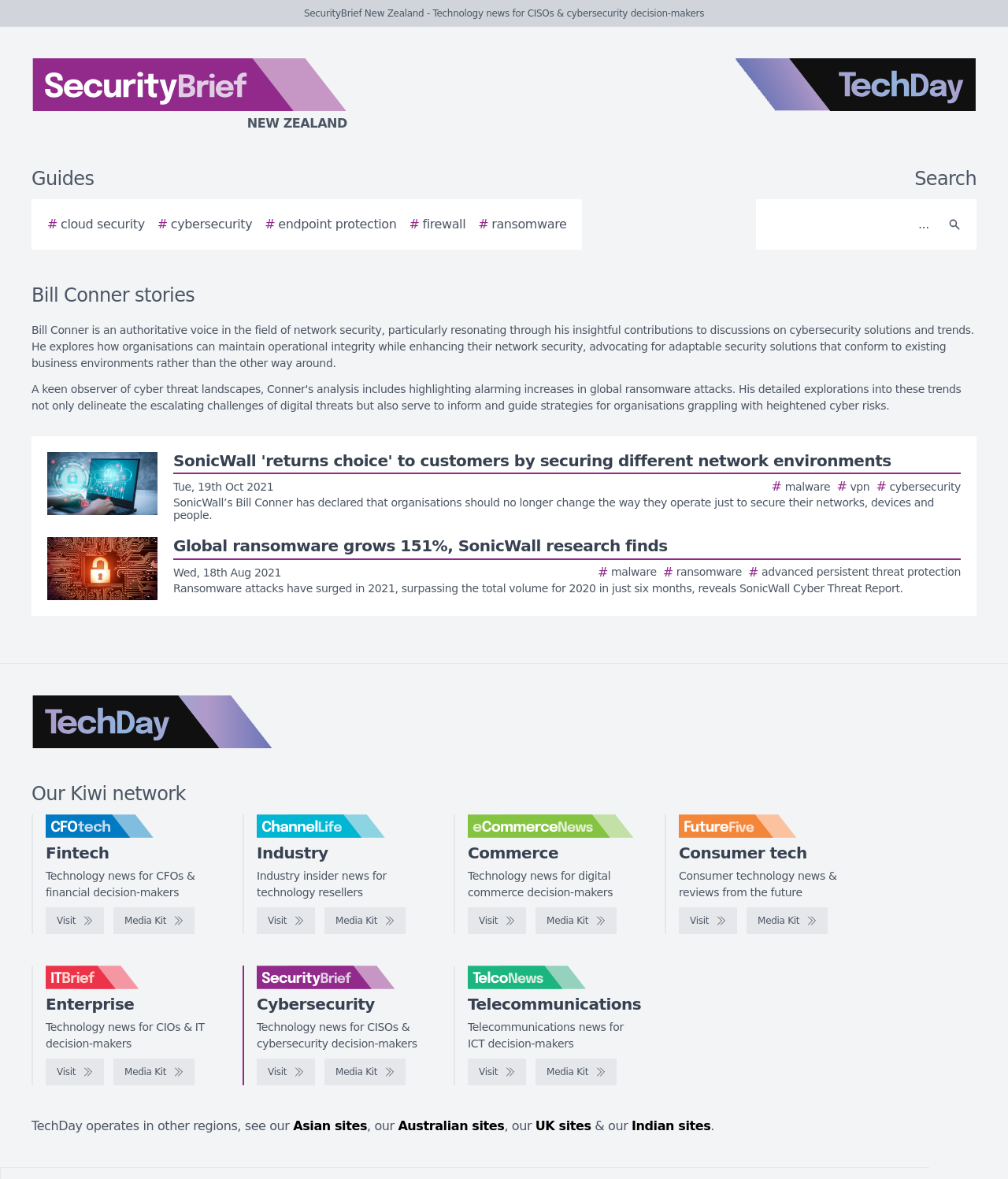Determine the bounding box coordinates for the region that must be clicked to execute the following instruction: "Search for something".

[0.756, 0.174, 0.931, 0.206]